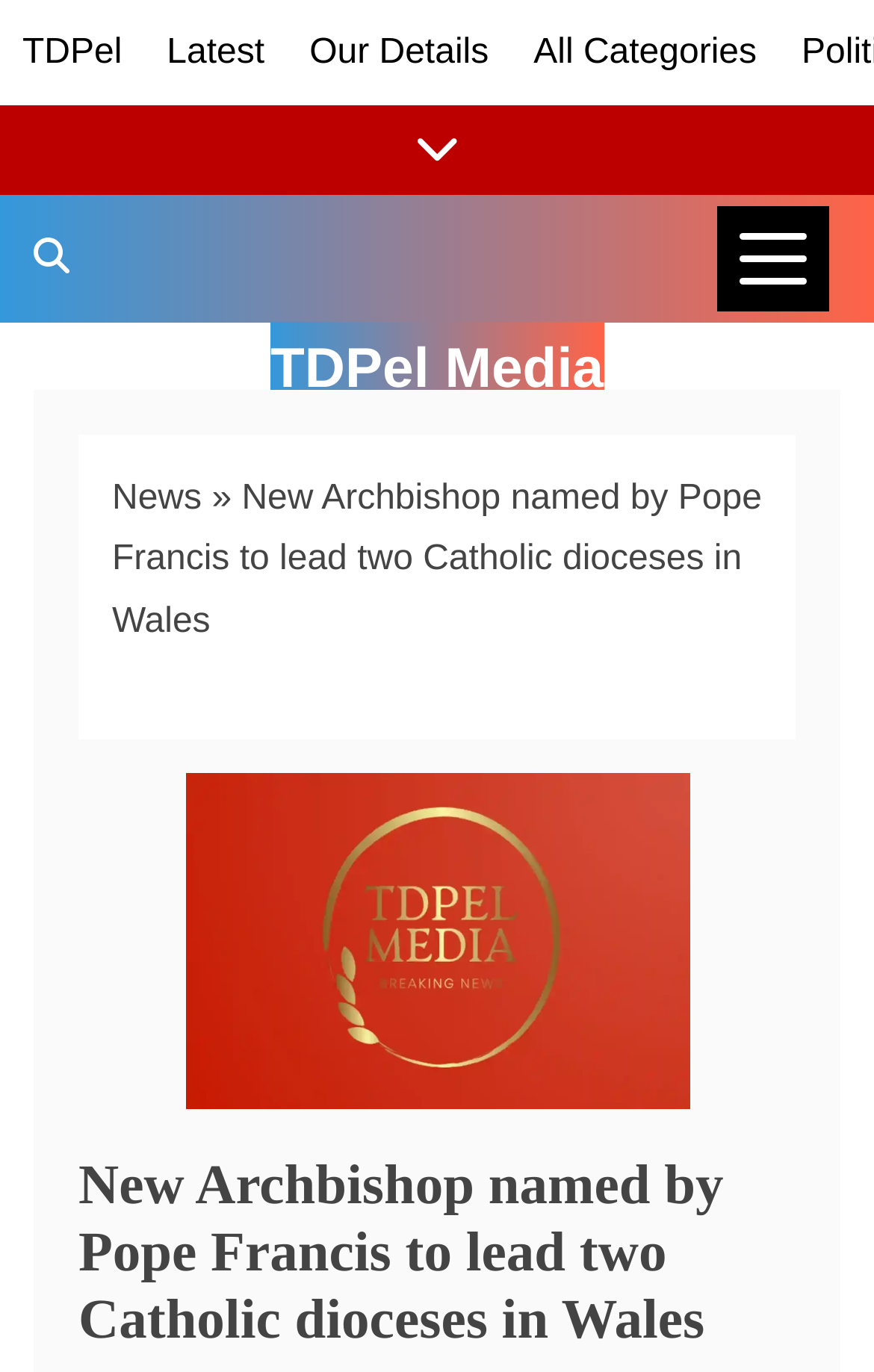Analyze the image and deliver a detailed answer to the question: What is the type of the 'New Archbishop named by Pope Francis to lead two Catholic dioceses in Wales' element?

I looked at the element with the text 'New Archbishop named by Pope Francis to lead two Catholic dioceses in Wales' and found that it is an image element, as indicated by its type.